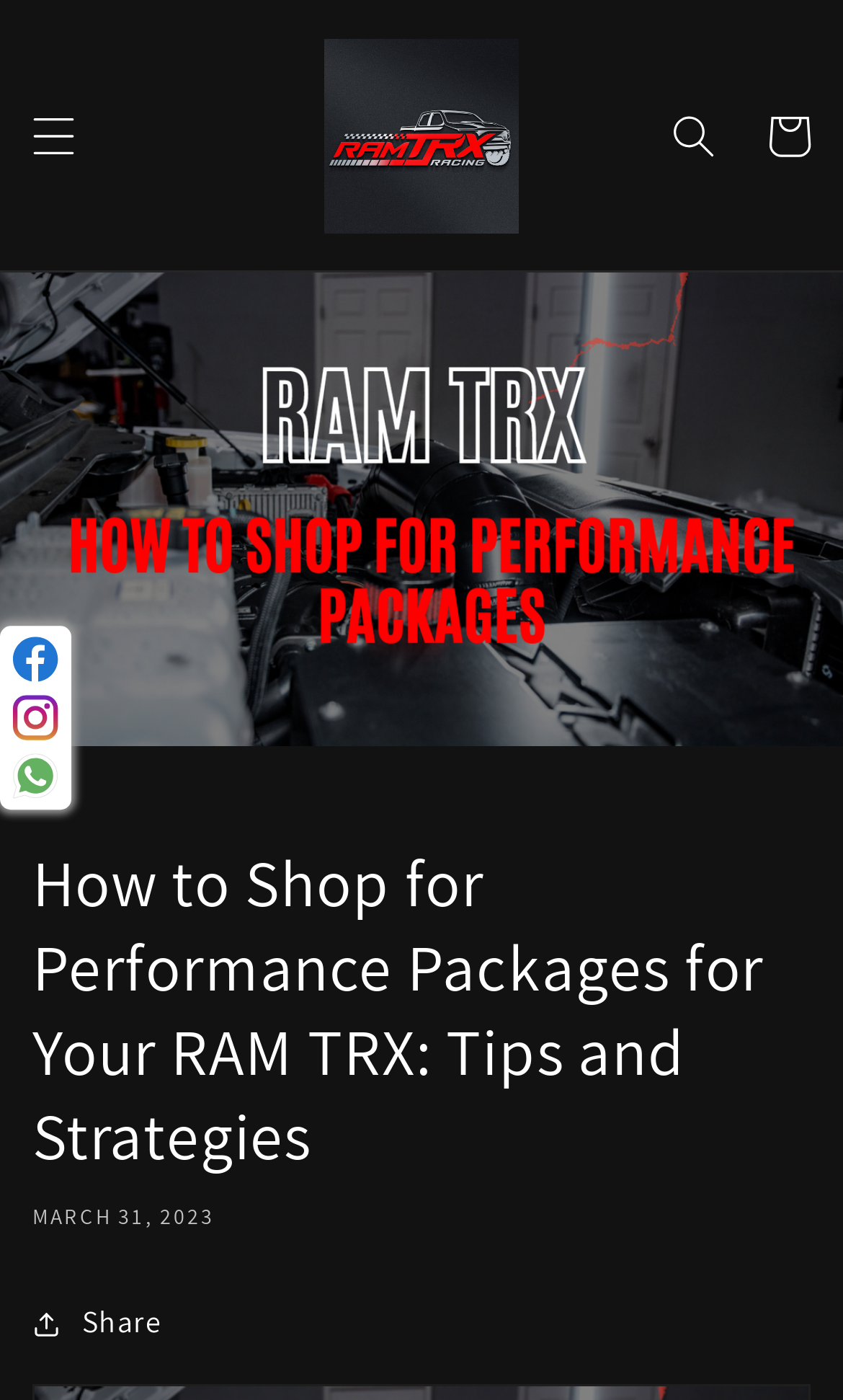What is the purpose of the button with the text 'Menu'?
Please give a detailed answer to the question using the information shown in the image.

The button with the text 'Menu' is likely used to open a menu drawer, which would provide access to additional options or features on the website. This is inferred from the 'controls' attribute of the button, which is set to 'menu-drawer'.